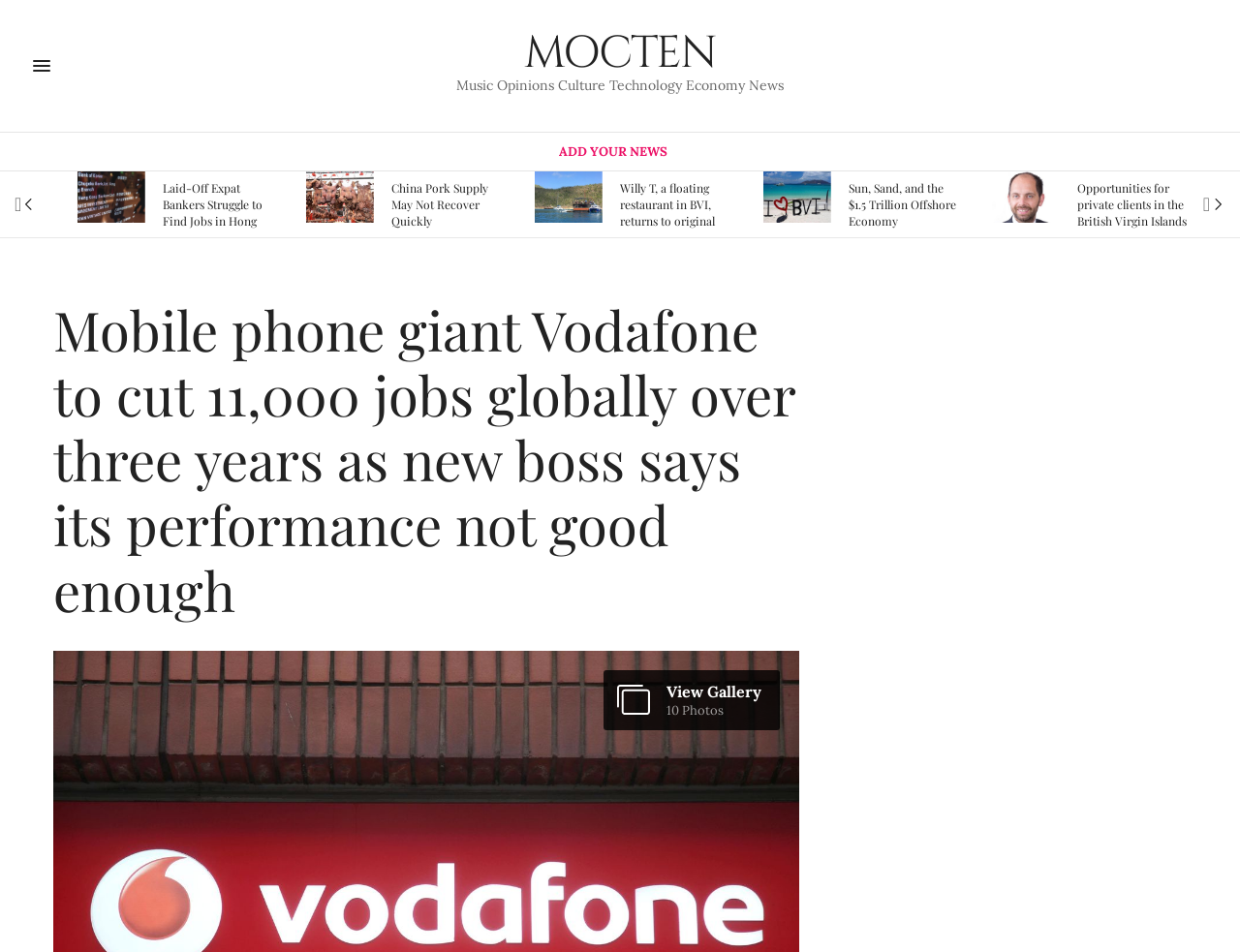Find the bounding box coordinates for the area that should be clicked to accomplish the instruction: "Click on the 'MOCTEN' link".

[0.423, 0.031, 0.577, 0.082]